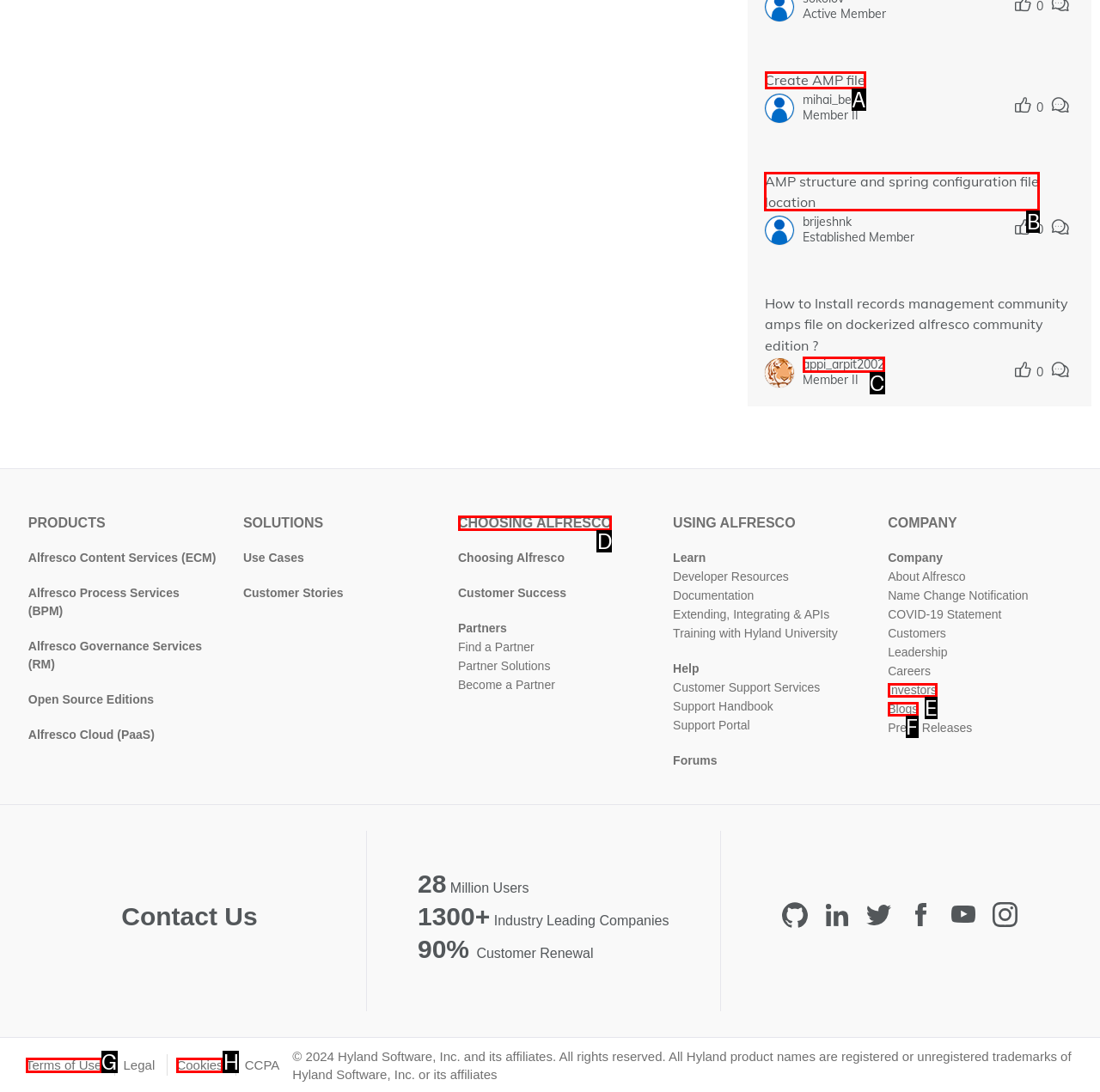Select the letter of the UI element that matches this task: View 'AMP structure and spring configuration file location'
Provide the answer as the letter of the correct choice.

B